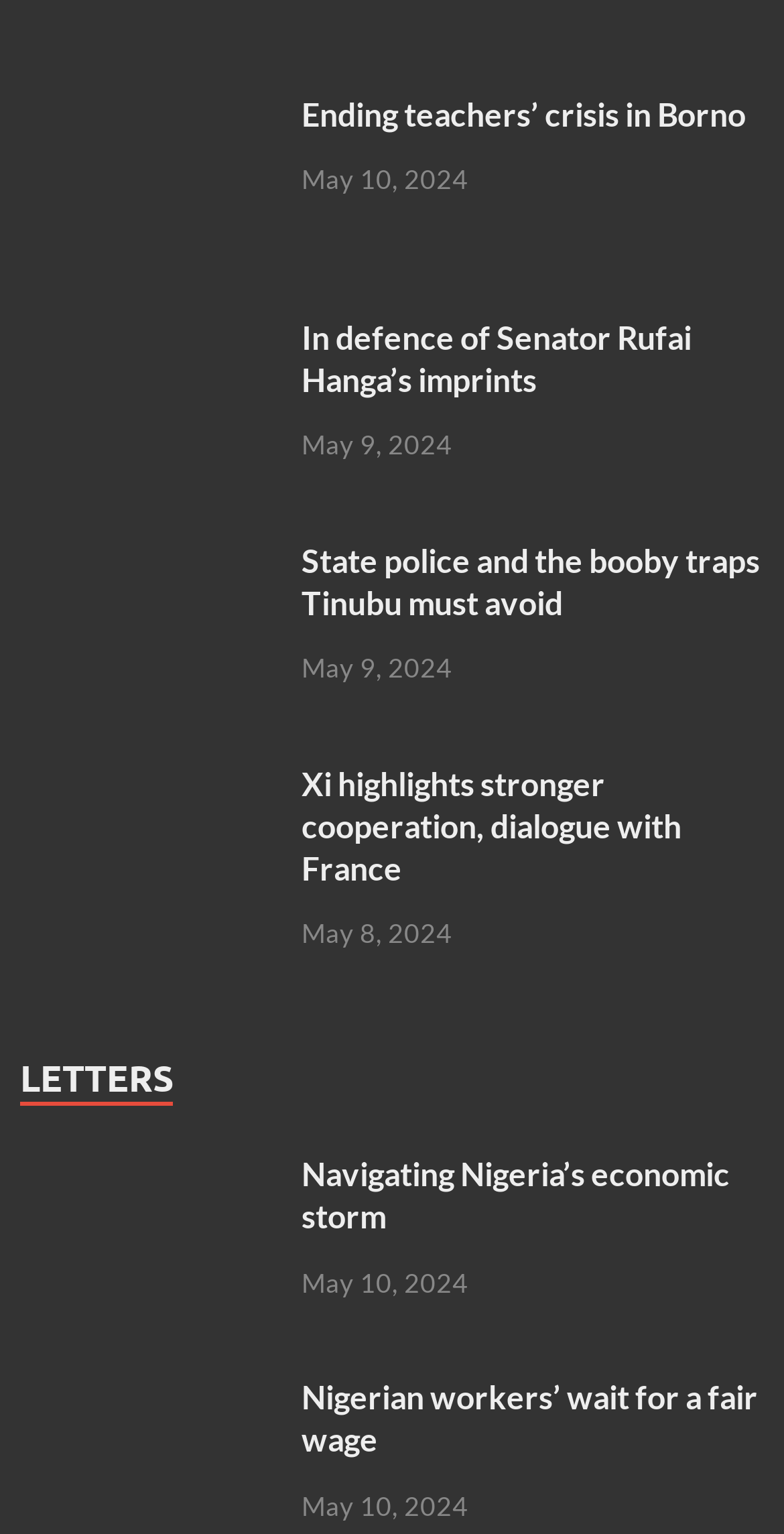Please identify the bounding box coordinates of the element's region that I should click in order to complete the following instruction: "Browse Food & Restaurant". The bounding box coordinates consist of four float numbers between 0 and 1, i.e., [left, top, right, bottom].

None